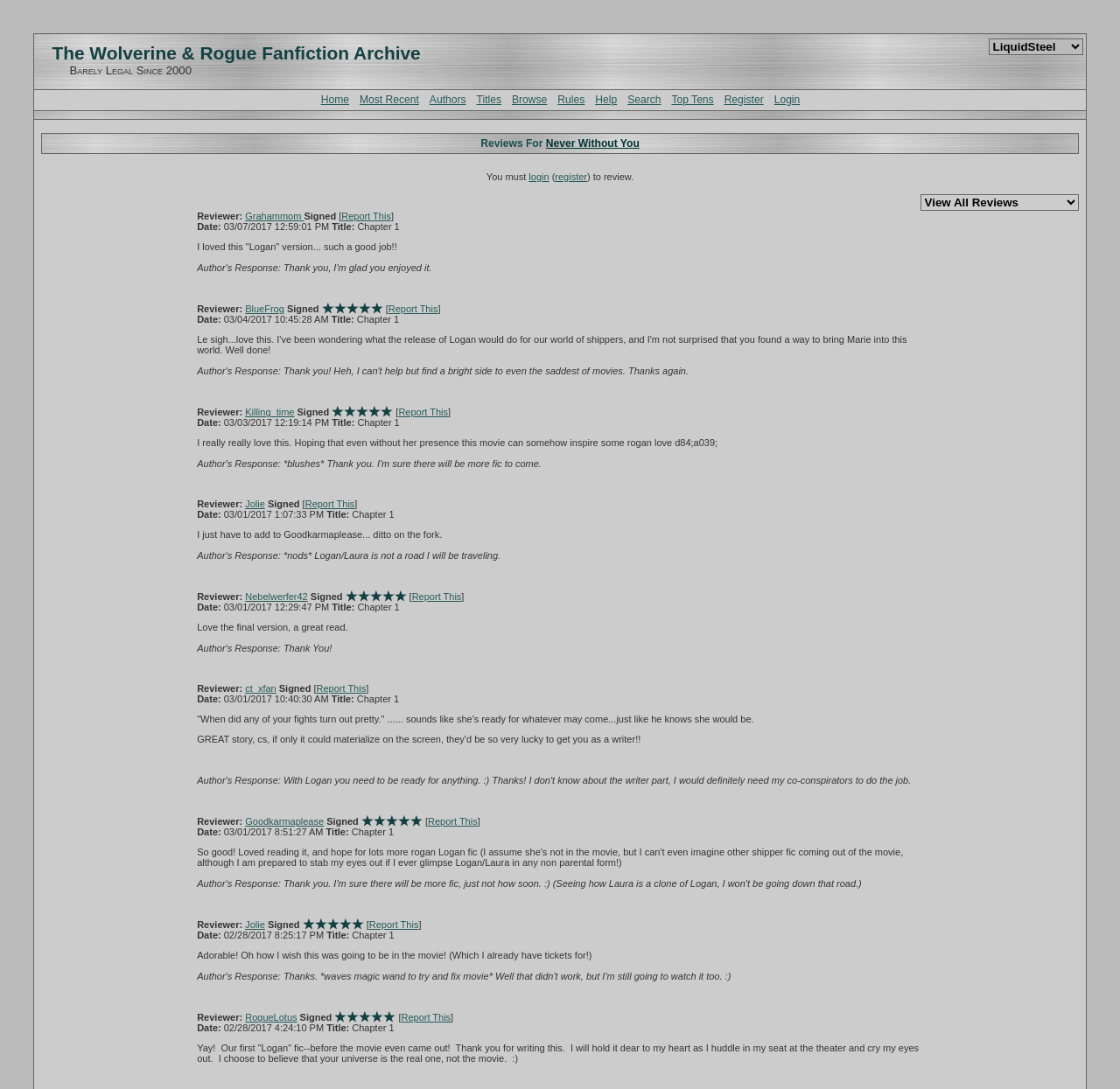Can you specify the bounding box coordinates for the region that should be clicked to fulfill this instruction: "Click on the 'Register' link".

[0.647, 0.086, 0.682, 0.098]